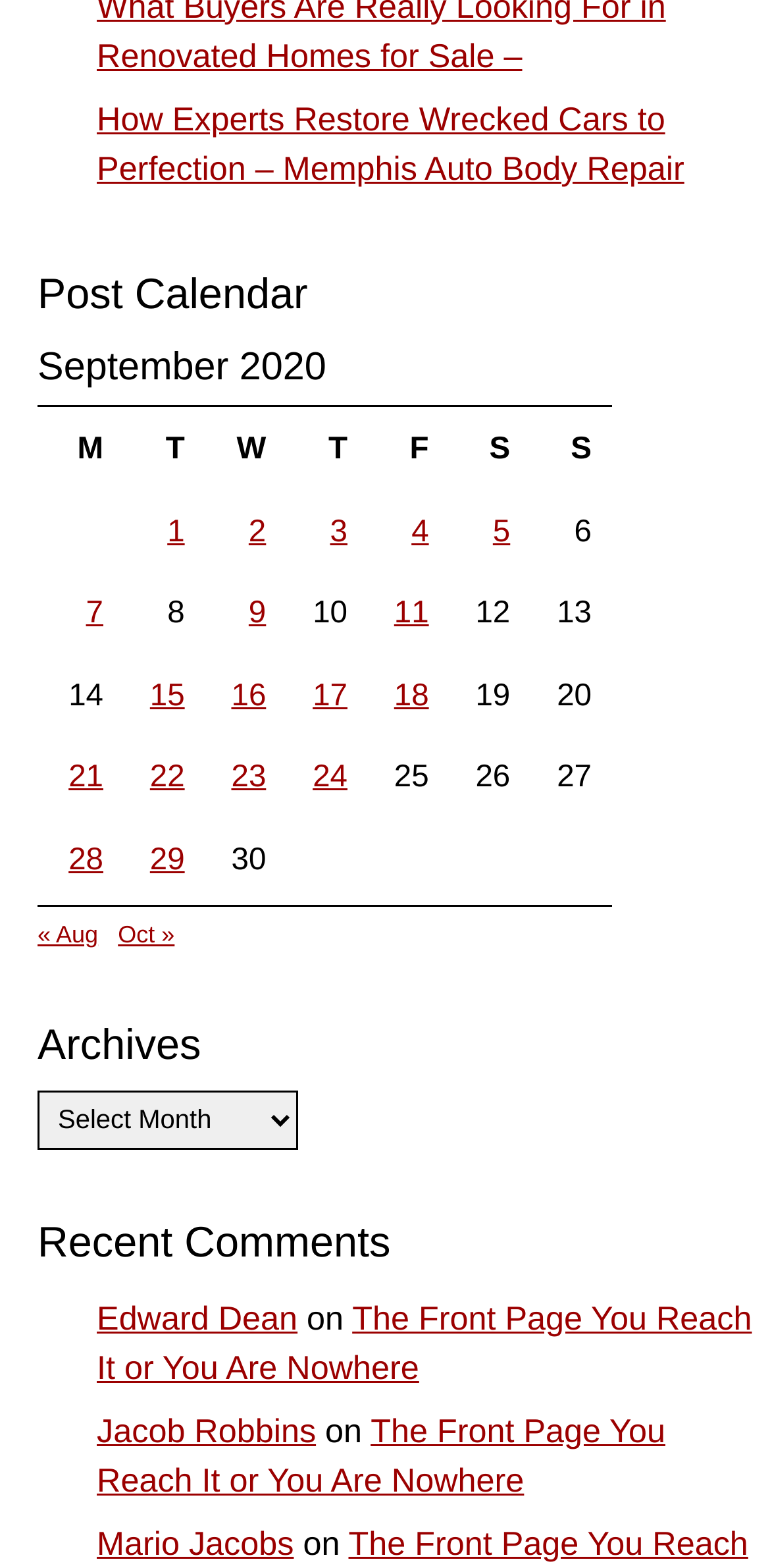Locate the bounding box of the UI element defined by this description: "« Aug". The coordinates should be given as four float numbers between 0 and 1, formatted as [left, top, right, bottom].

[0.049, 0.587, 0.127, 0.605]